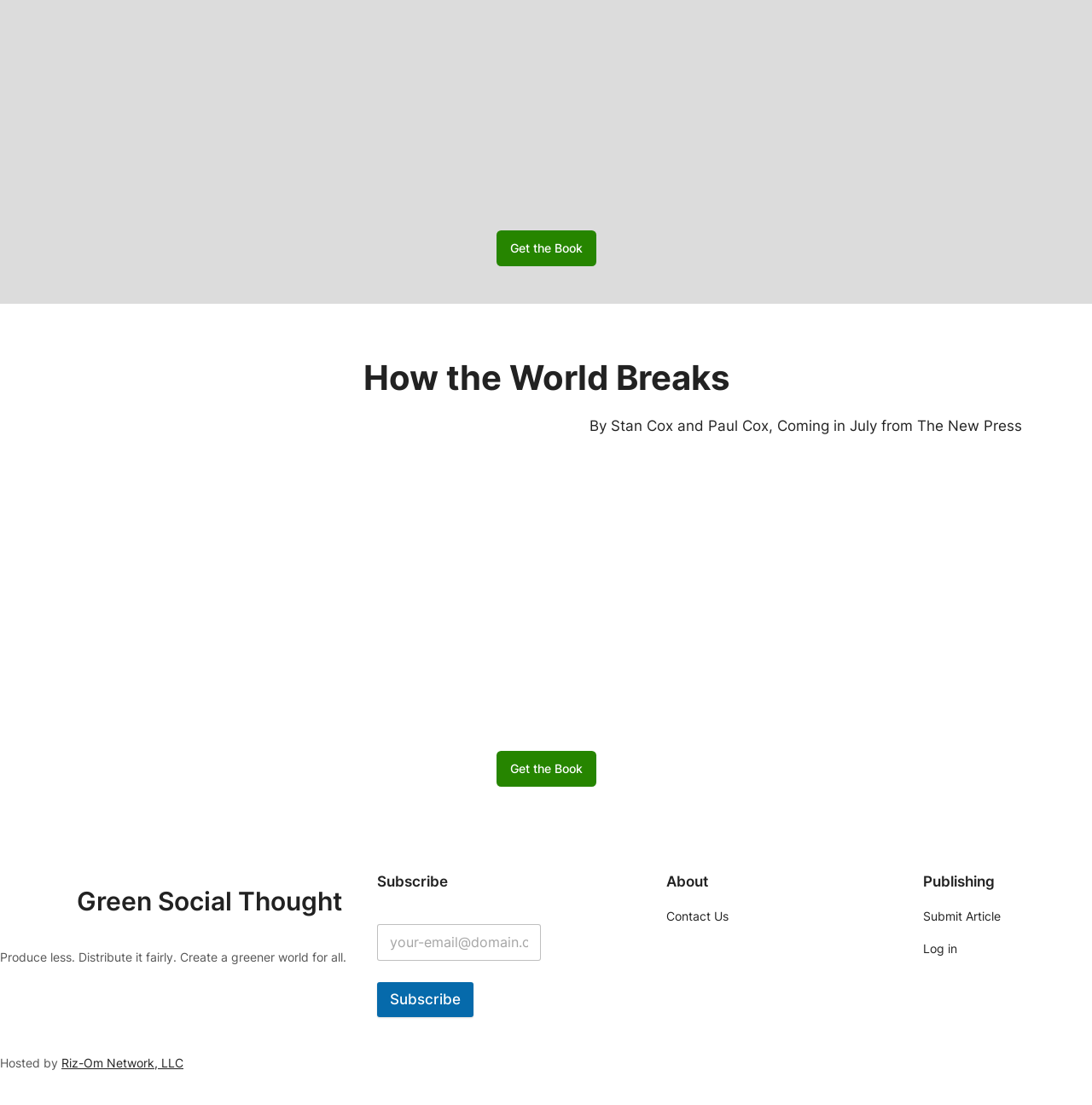Please predict the bounding box coordinates of the element's region where a click is necessary to complete the following instruction: "Get the book". The coordinates should be represented by four float numbers between 0 and 1, i.e., [left, top, right, bottom].

[0.454, 0.208, 0.546, 0.241]